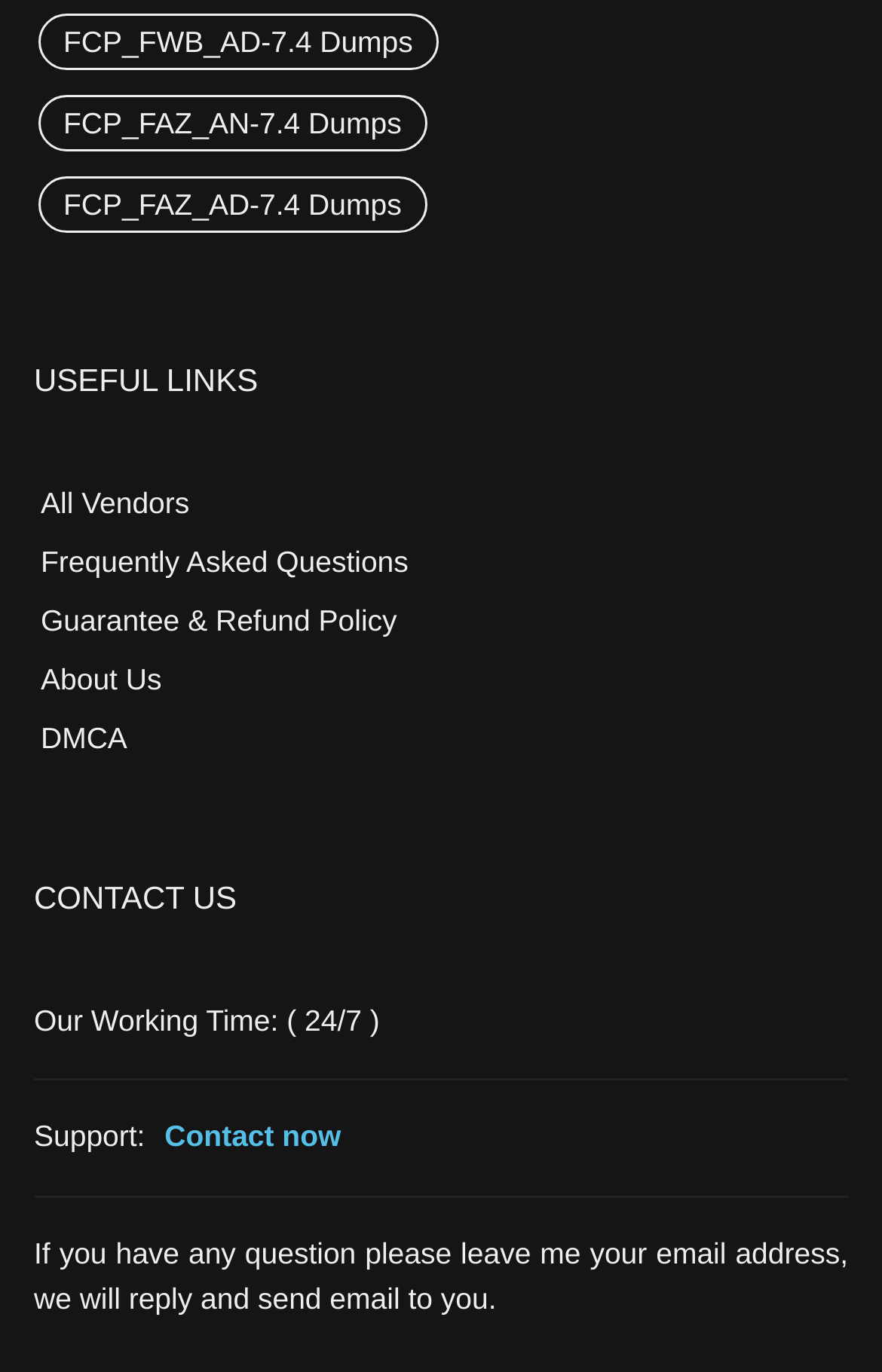Identify the coordinates of the bounding box for the element described below: "TECHNOLOGY". Return the coordinates as four float numbers between 0 and 1: [left, top, right, bottom].

None